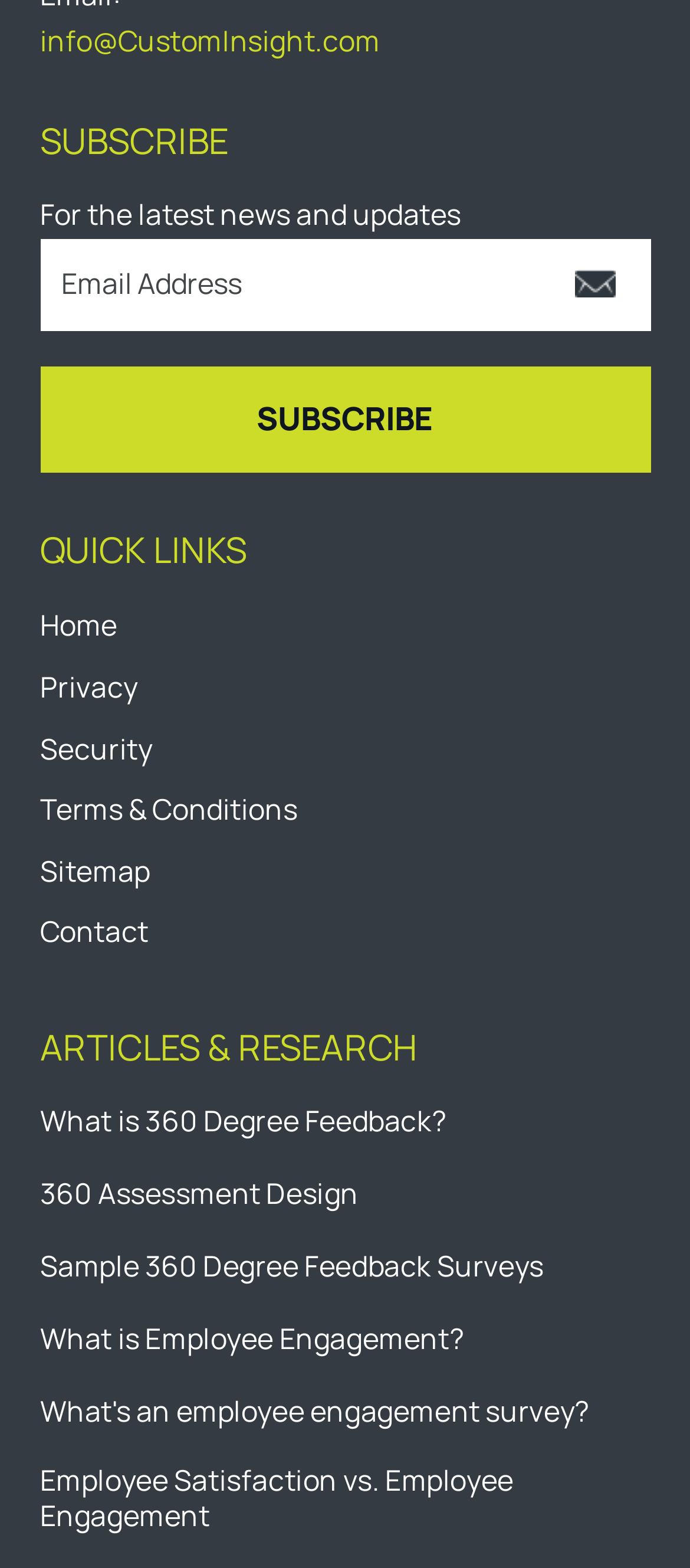Please find the bounding box coordinates in the format (top-left x, top-left y, bottom-right x, bottom-right y) for the given element description. Ensure the coordinates are floating point numbers between 0 and 1. Description: Security

[0.058, 0.465, 0.221, 0.489]